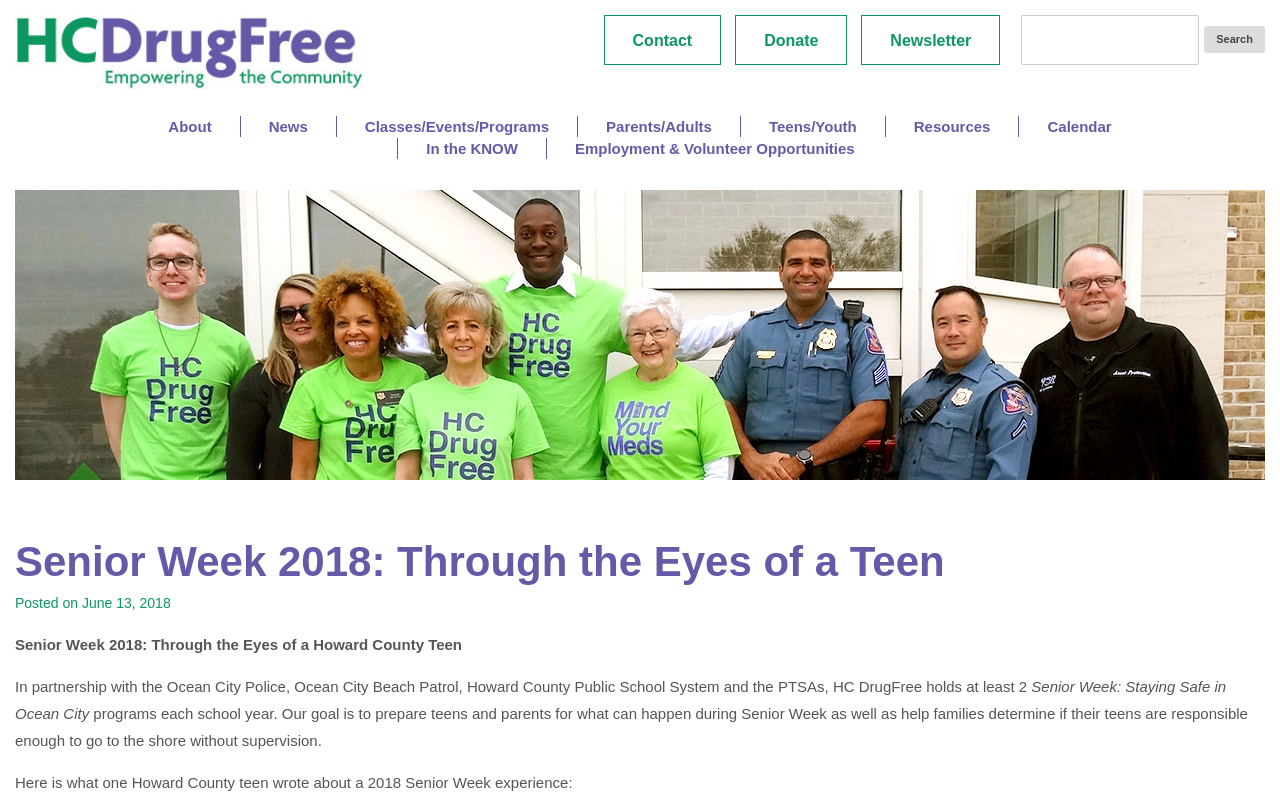Could you highlight the region that needs to be clicked to execute the instruction: "Read the 'Newsletter'"?

[0.673, 0.019, 0.781, 0.081]